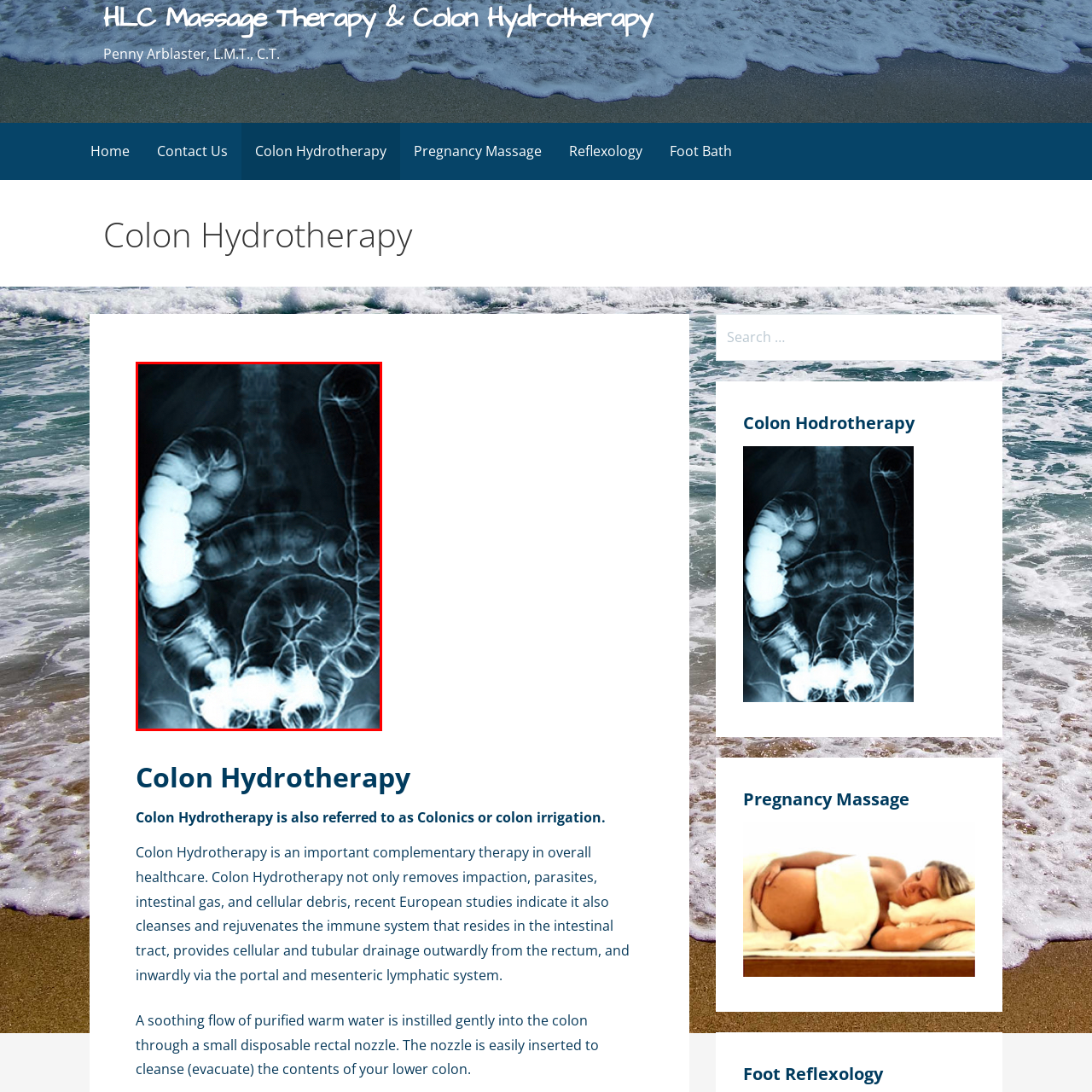Direct your attention to the section marked by the red bounding box and construct a detailed answer to the following question based on the image: What is the focus of colon hydrotherapy?

The detailed view of the colon seen in the image illustrates the areas typically focused on during this therapy, including the various bends and loops that characterize the intestinal tract.